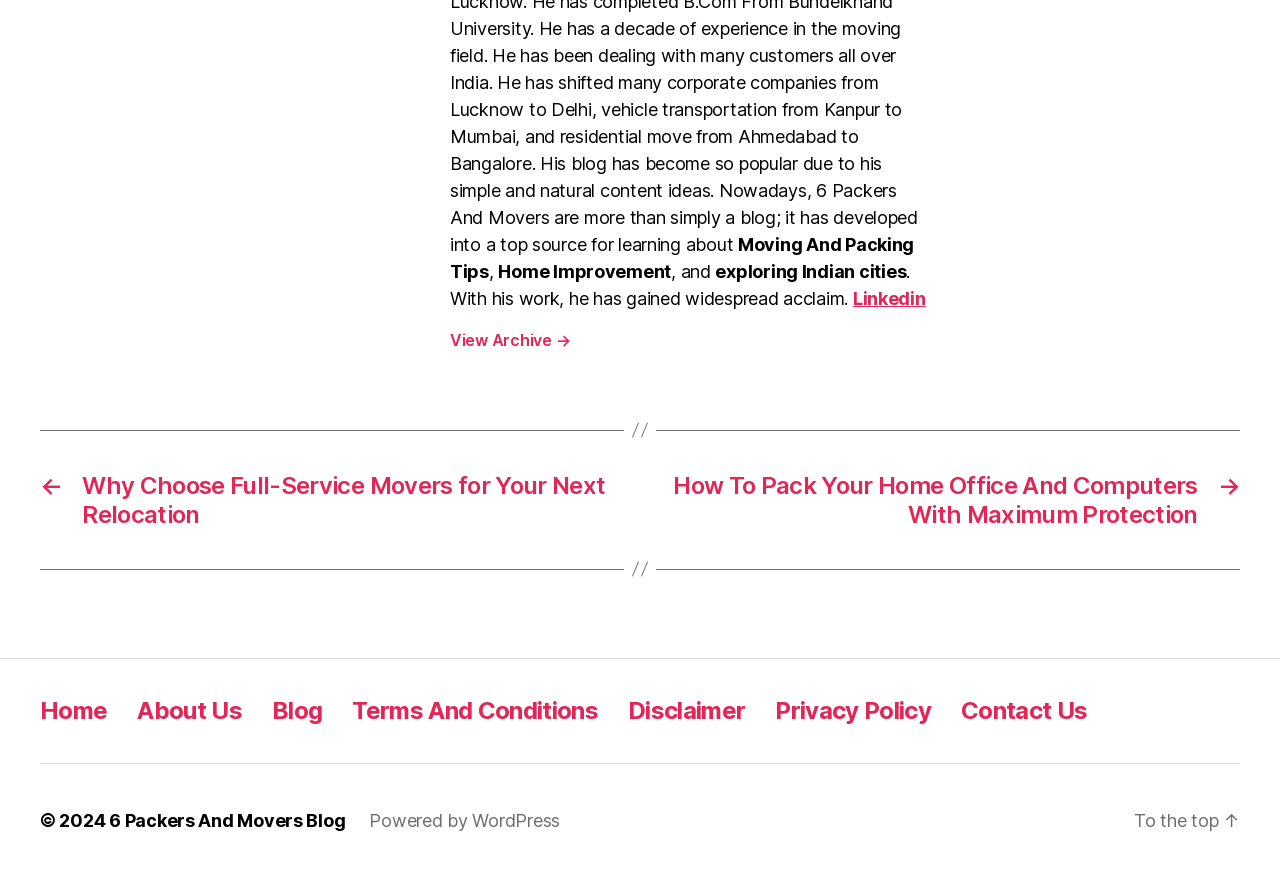Based on the element description, predict the bounding box coordinates (top-left x, top-left y, bottom-right x, bottom-right y) for the UI element in the screenshot: Terms And Conditions

[0.275, 0.793, 0.467, 0.826]